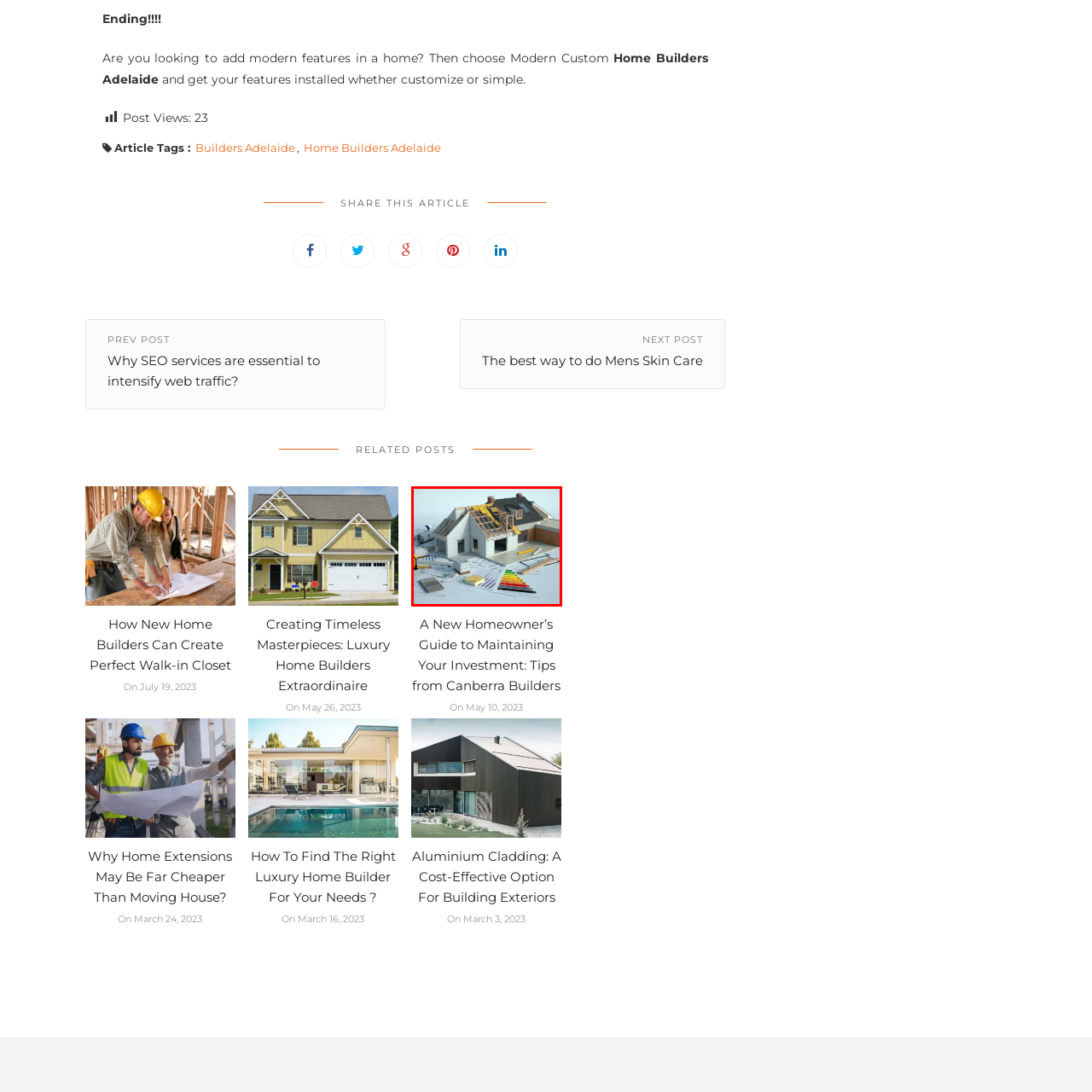Look closely at the image highlighted in red, What is surrounding the house? 
Respond with a single word or phrase.

Tools and construction materials